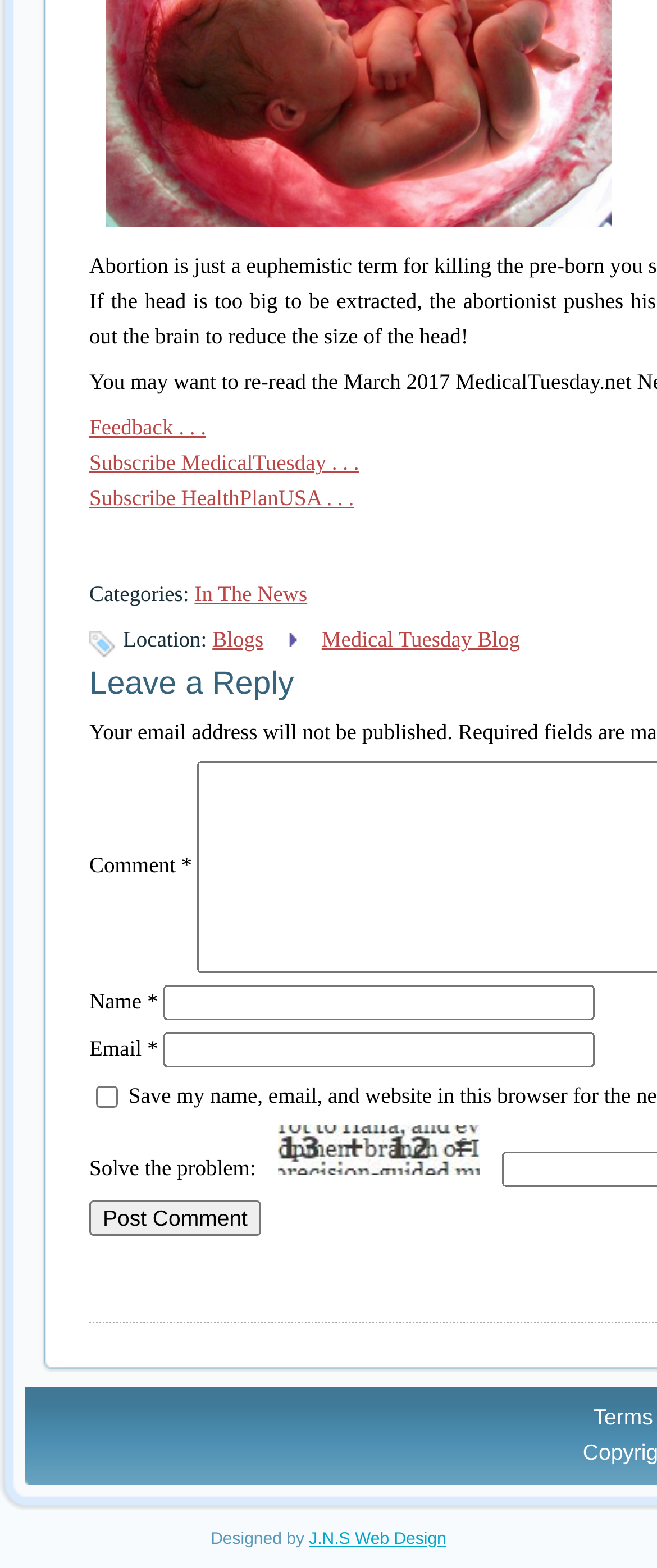Please predict the bounding box coordinates of the element's region where a click is necessary to complete the following instruction: "View In The News". The coordinates should be represented by four float numbers between 0 and 1, i.e., [left, top, right, bottom].

[0.296, 0.37, 0.468, 0.387]